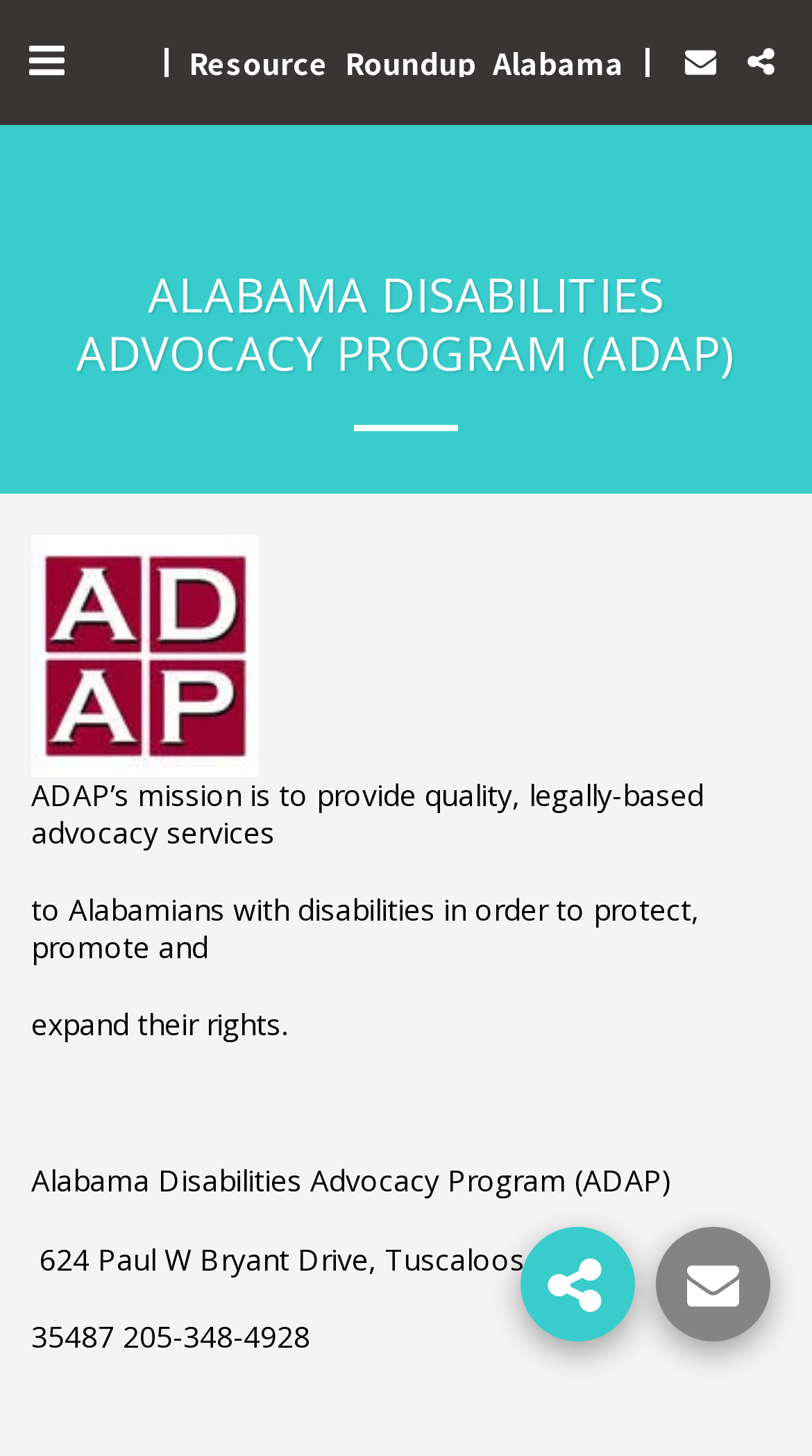How many buttons are on the webpage?
Based on the screenshot, provide a one-word or short-phrase response.

4